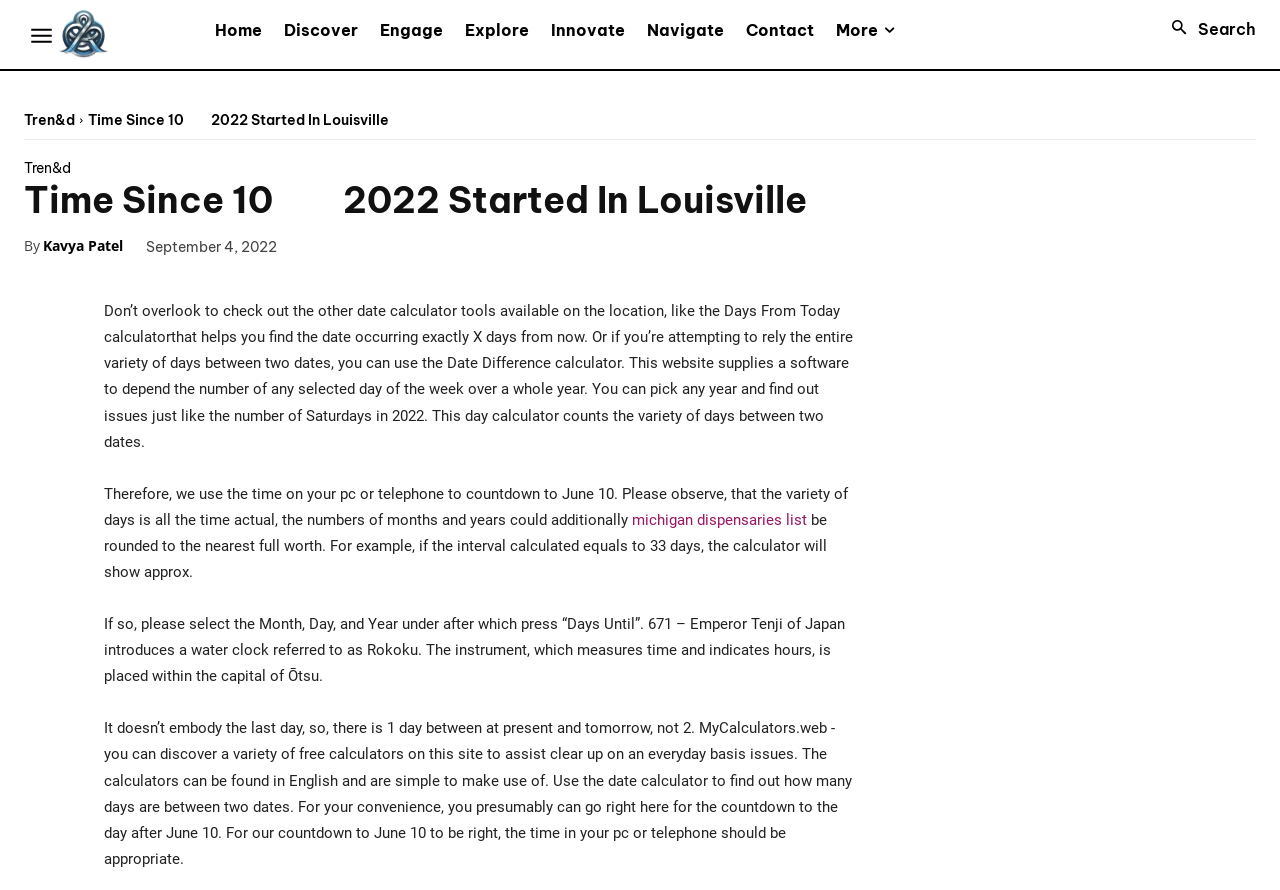Find the bounding box coordinates of the element I should click to carry out the following instruction: "Select a language".

None